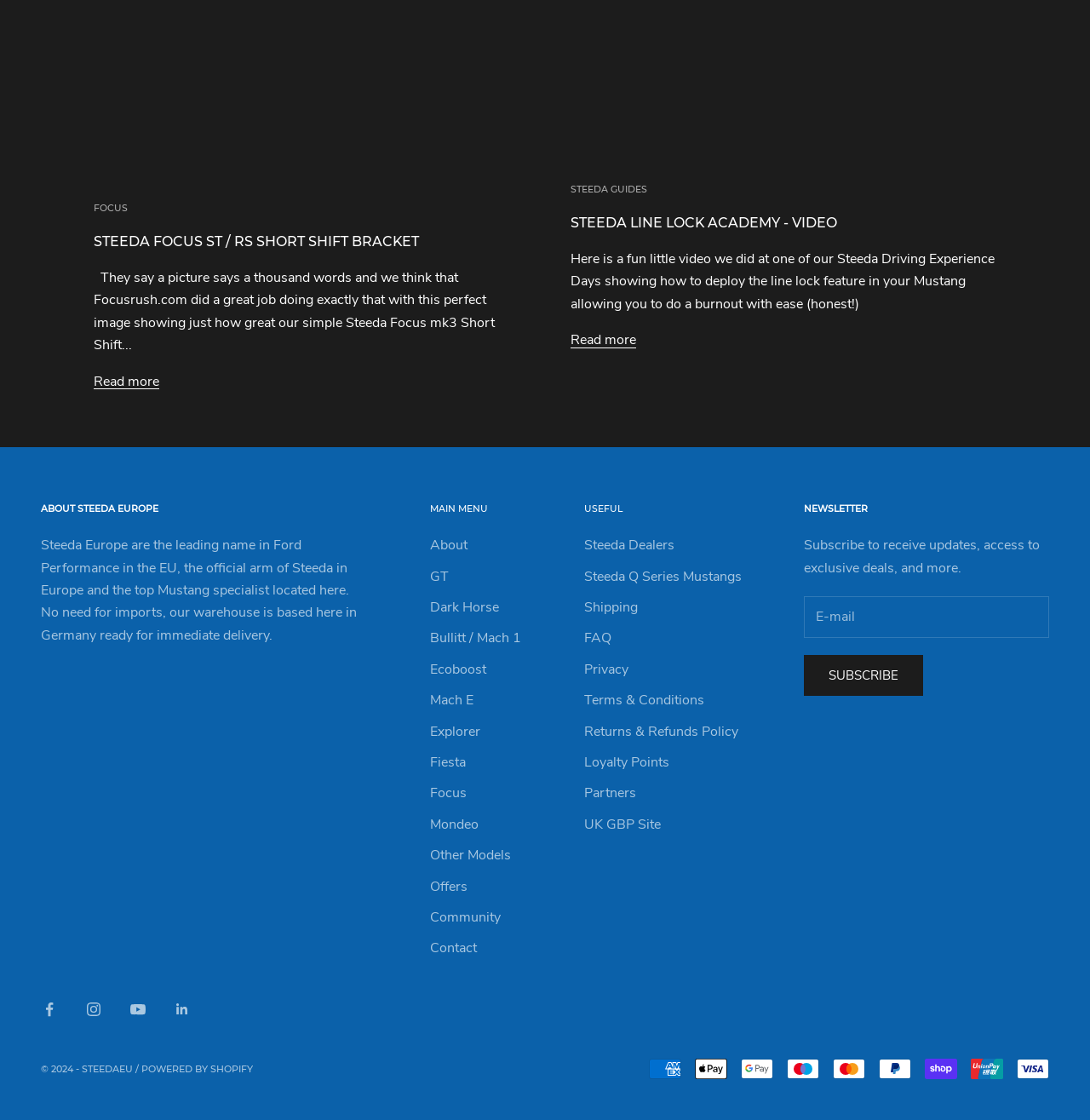Based on the element description, predict the bounding box coordinates (top-left x, top-left y, bottom-right x, bottom-right y) for the UI element in the screenshot: aria-label="Search"

None